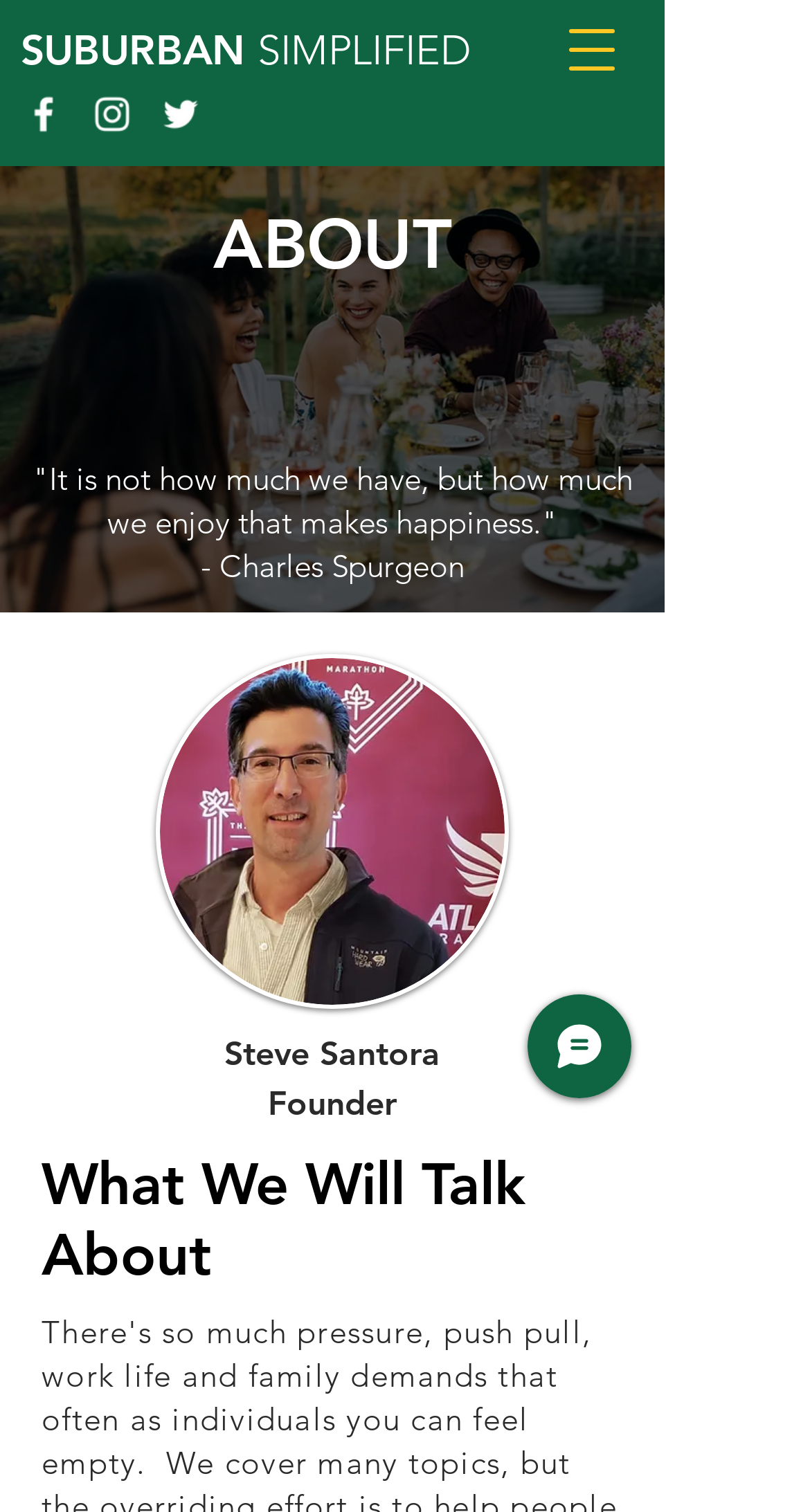Using the description "aria-label="Facebook"", locate and provide the bounding box of the UI element.

[0.026, 0.06, 0.082, 0.091]